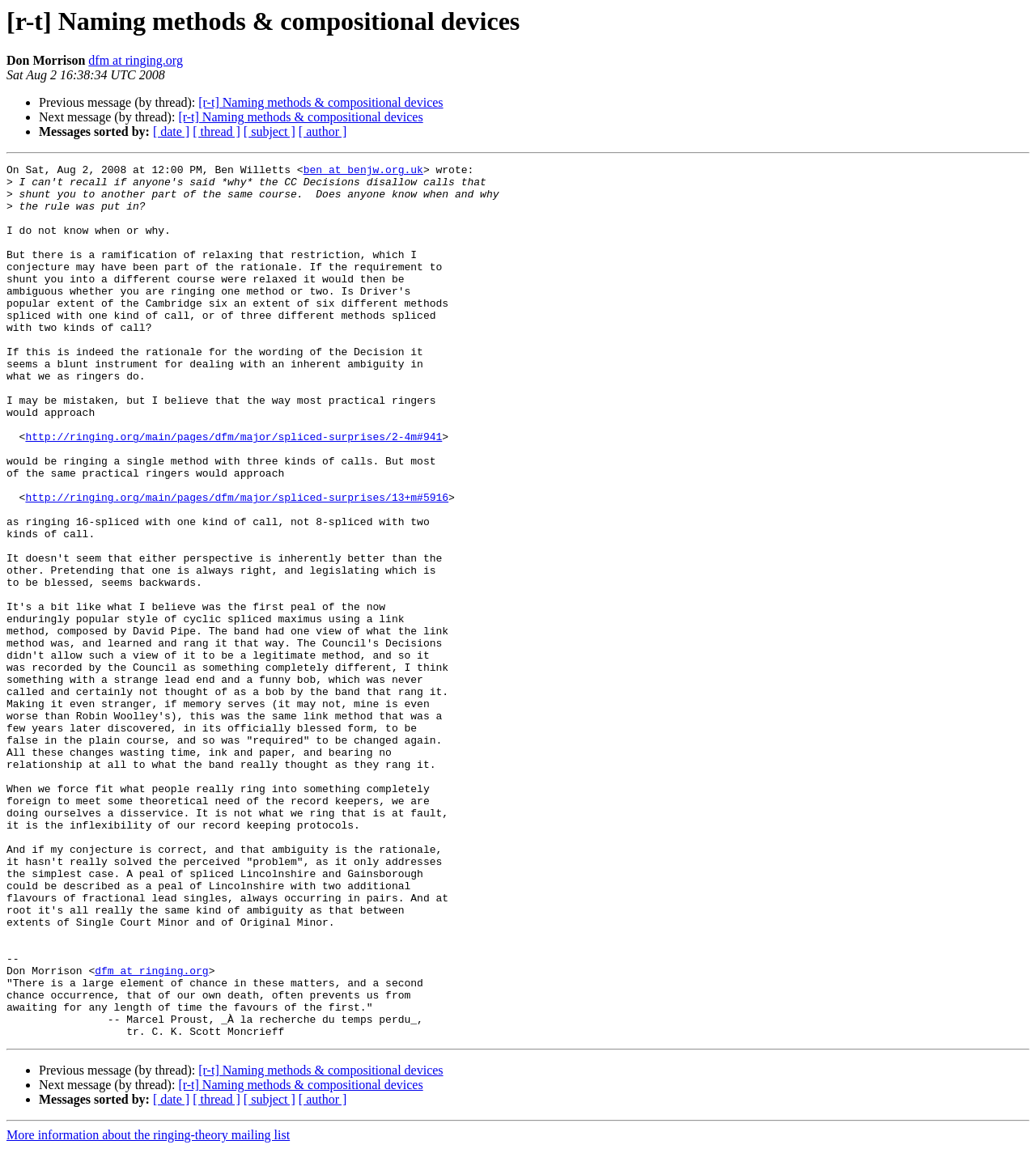What is the link to the author's email?
Answer the question with a detailed explanation, including all necessary information.

I found the answer by looking at the link 'dfm at ringing.org' which appears at the bottom of the message, indicating the author's email address.